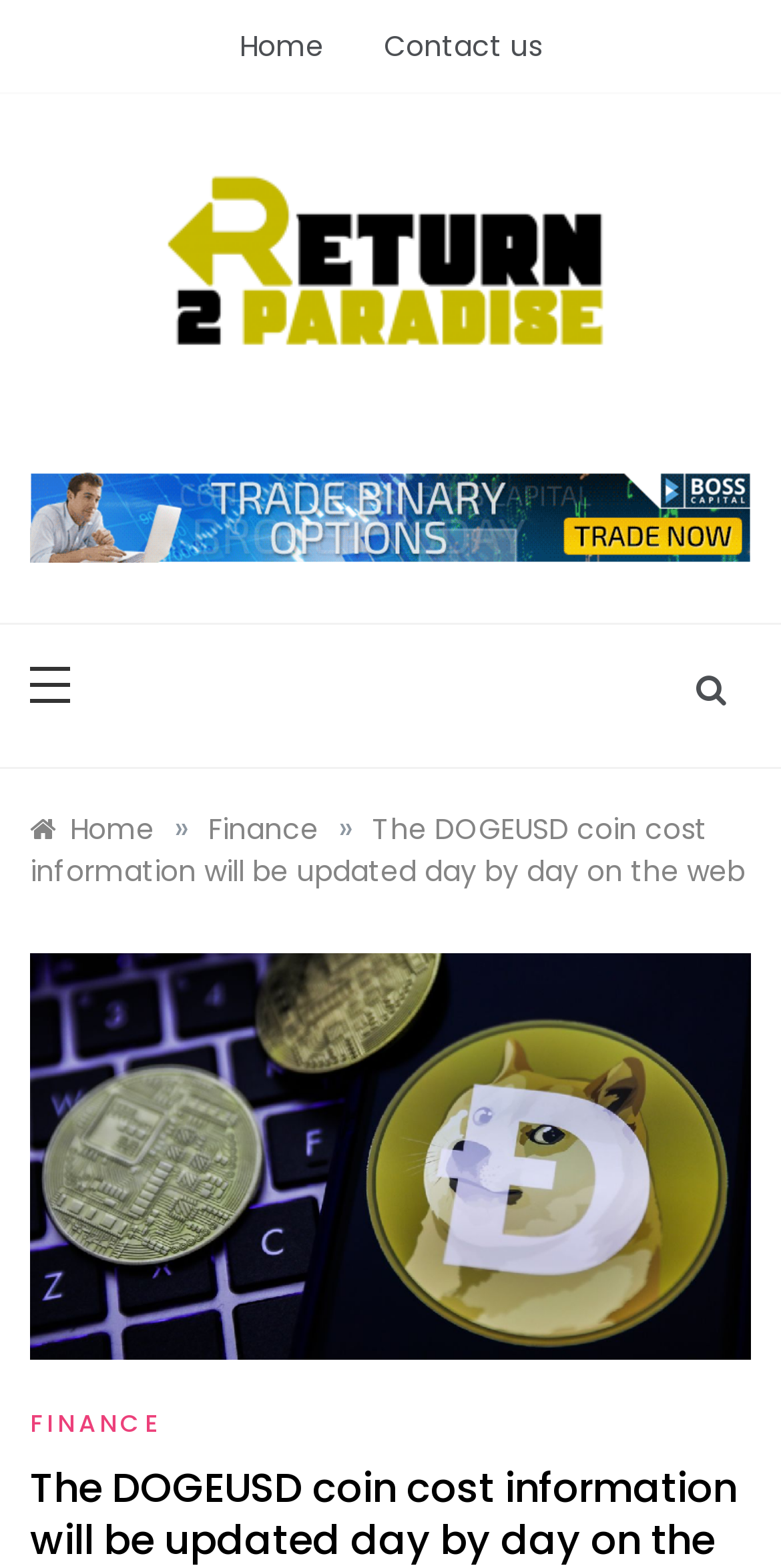How many links are there in the breadcrumbs navigation?
Using the image, answer in one word or phrase.

4